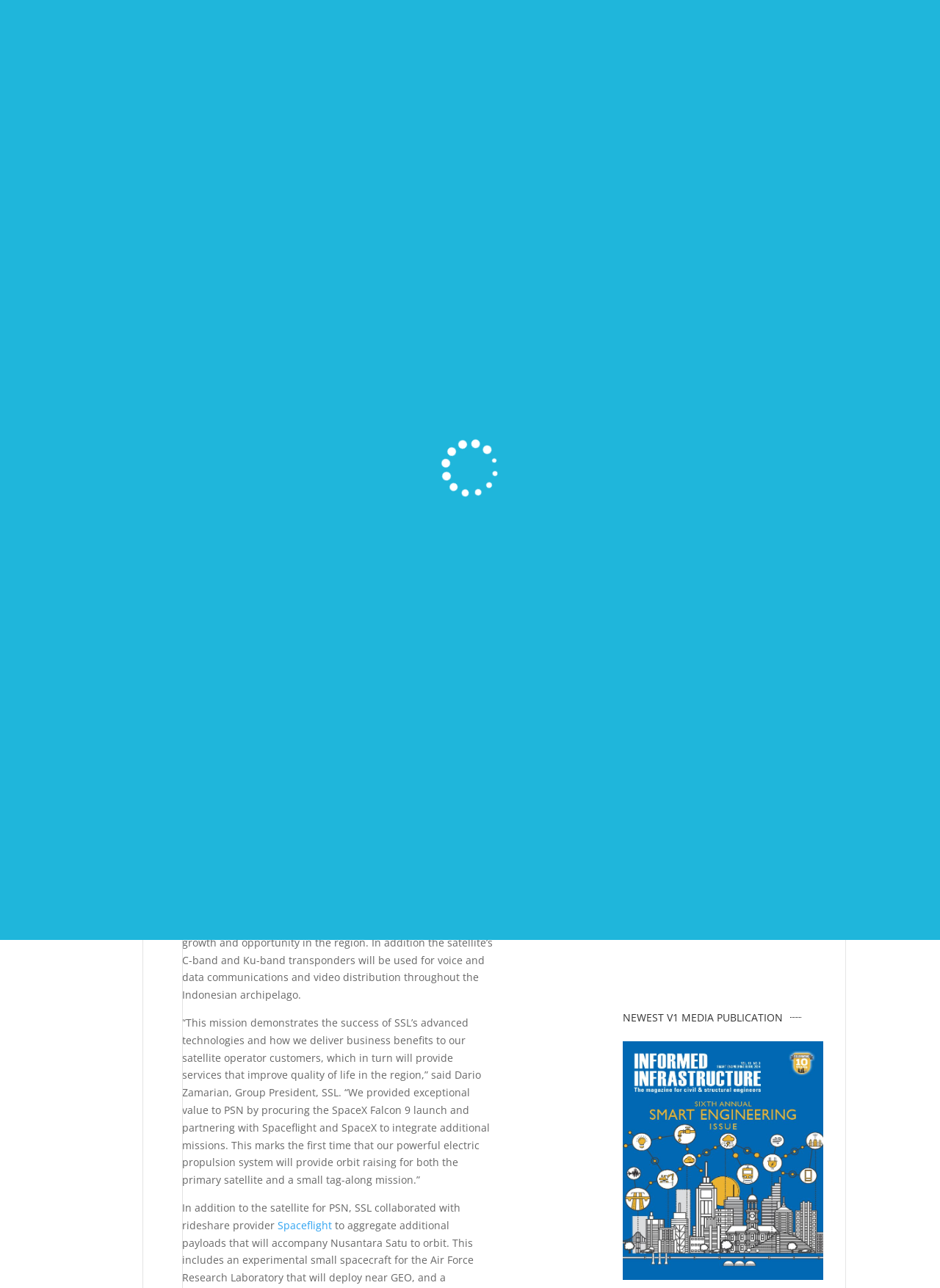Determine the bounding box coordinates of the section I need to click to execute the following instruction: "Check the 'Contech Webcast' link". Provide the coordinates as four float numbers between 0 and 1, i.e., [left, top, right, bottom].

[0.663, 0.42, 0.876, 0.431]